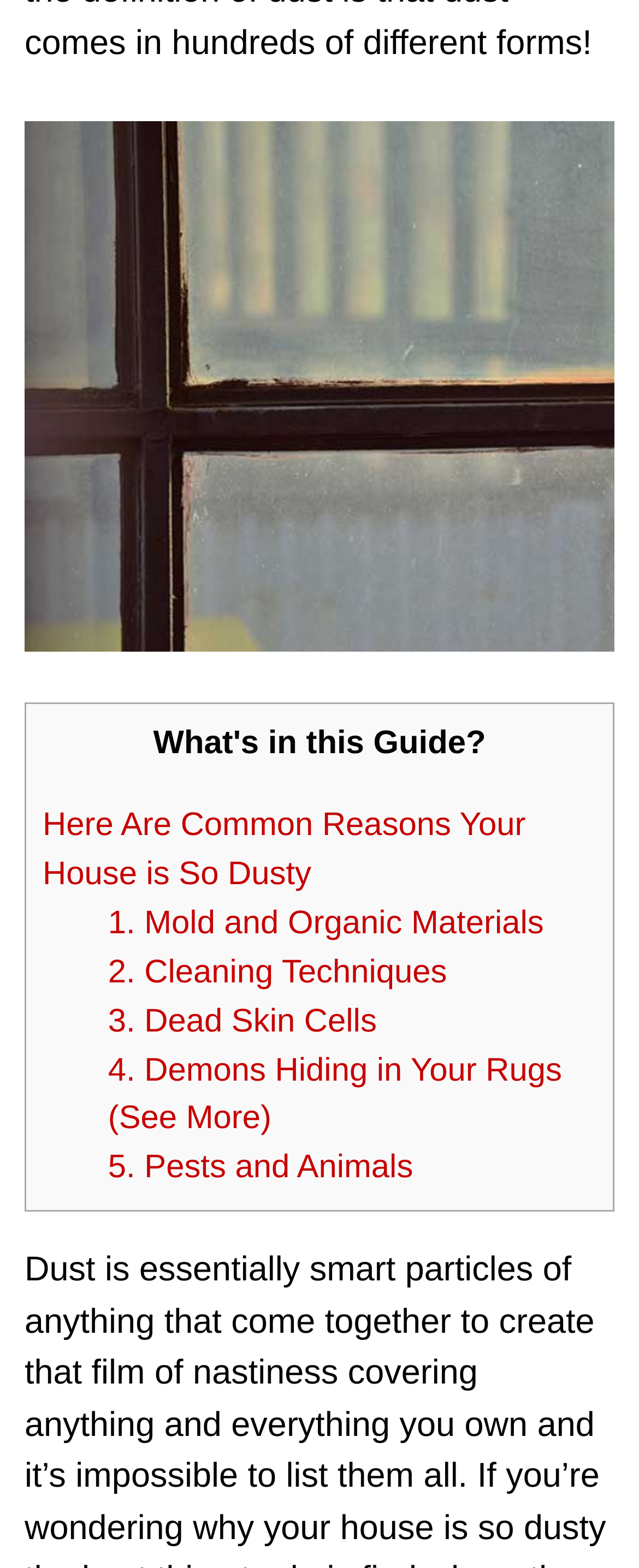From the image, can you give a detailed response to the question below:
What is the second reason listed for a house being dusty?

The second reason listed for a house being dusty is 'Cleaning Techniques', which suggests that the way people clean their houses might be contributing to the dust.